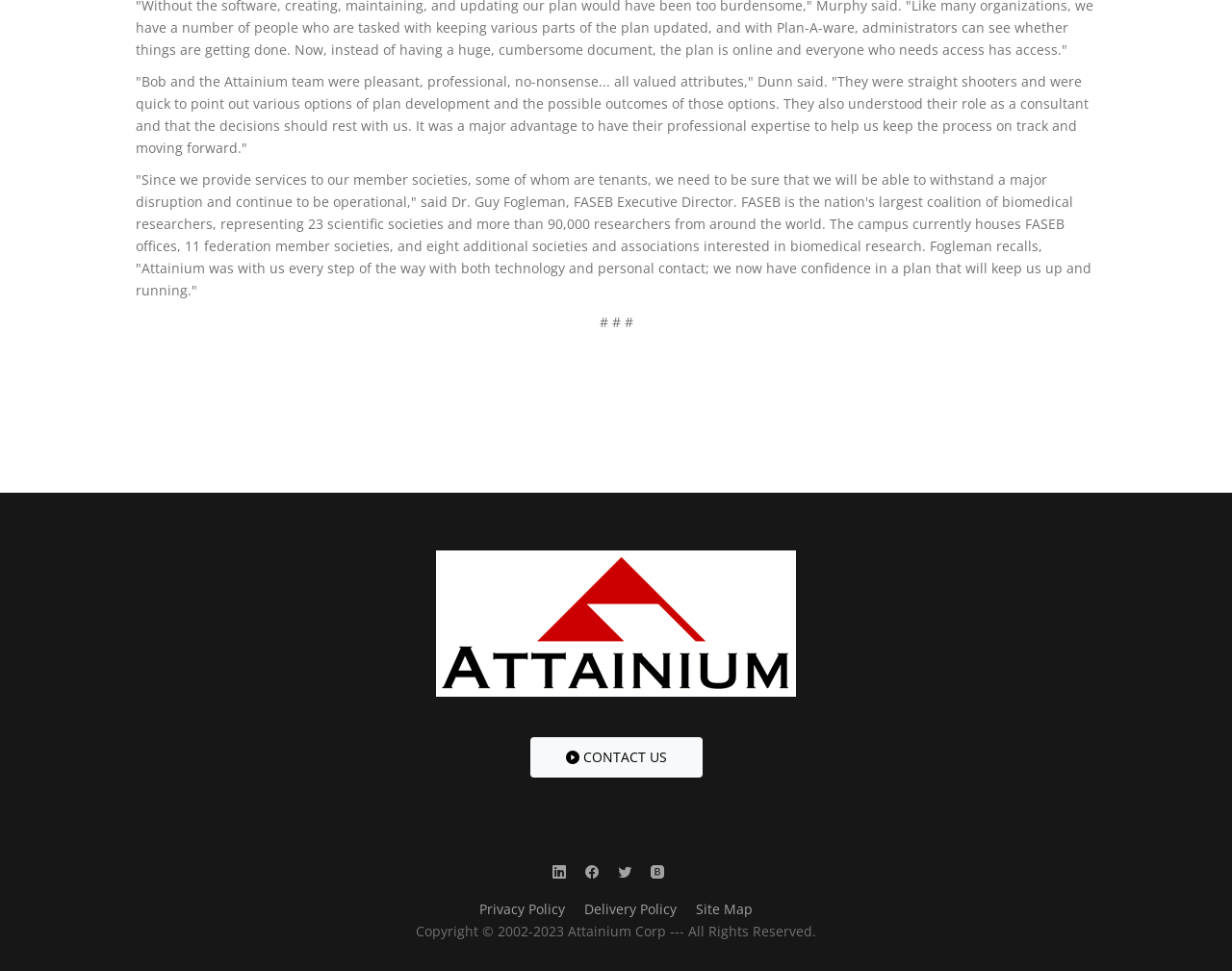Given the description "title="Bob on Business Continuity"", provide the bounding box coordinates of the corresponding UI element.

[0.528, 0.888, 0.552, 0.907]